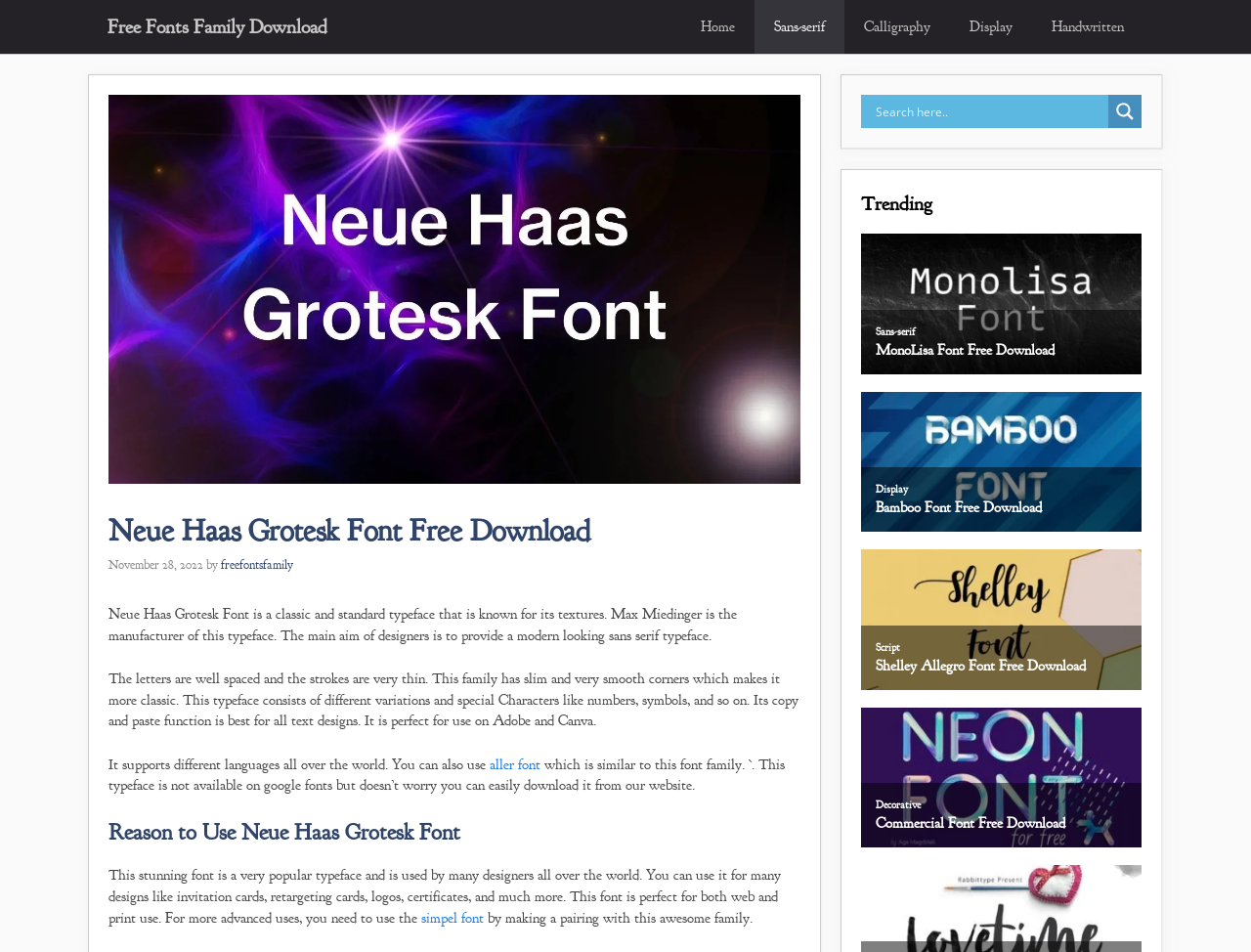Highlight the bounding box coordinates of the element you need to click to perform the following instruction: "Download the 'Neue Haas Grotesk Font'."

[0.087, 0.539, 0.64, 0.577]